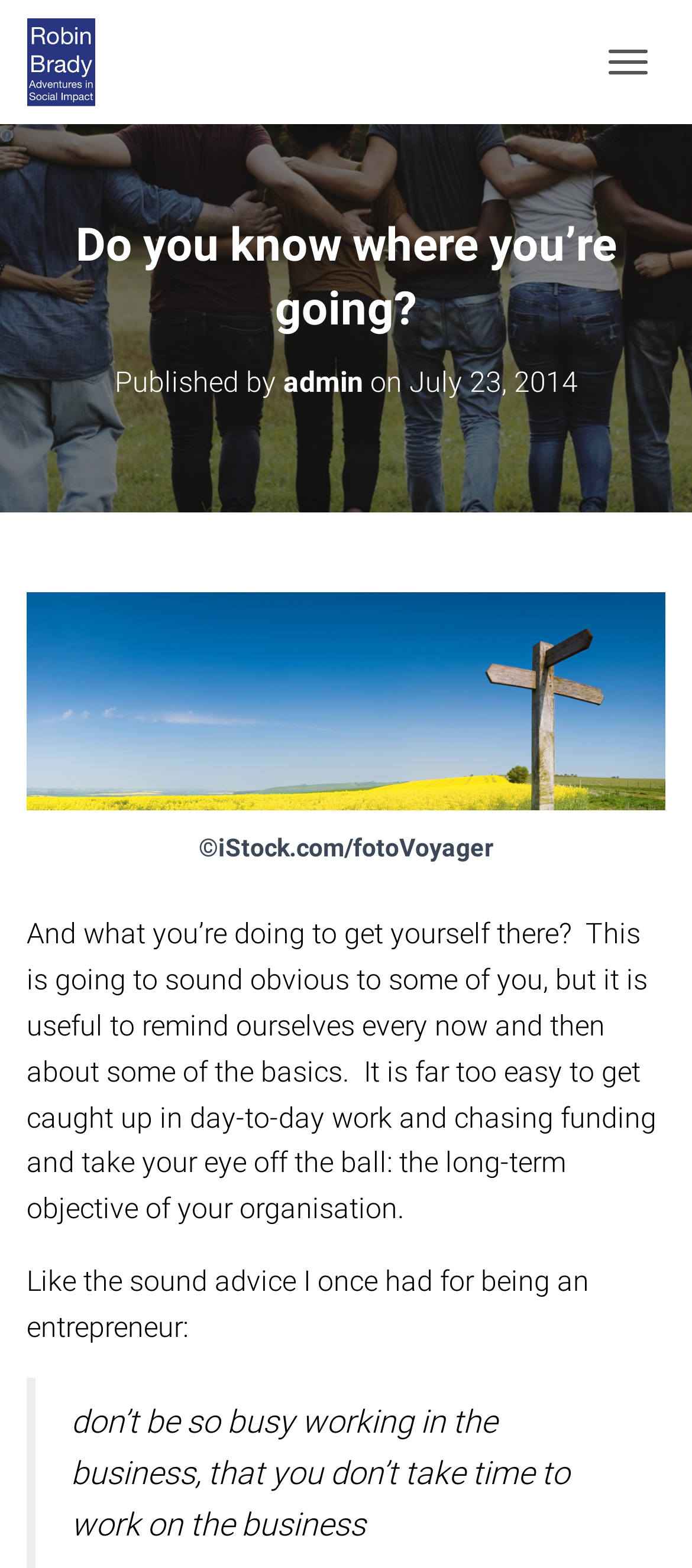Generate a thorough explanation of the webpage's elements.

The webpage appears to be a blog post or article titled "Do you know where you’re going?" by Robin Brady. At the top left, there is a link to the author's name, accompanied by a small image. Below this, there is a prominent heading with the title of the post, followed by a subheading indicating the publication date and author.

On the top right, there is a button labeled "TOGGLE NAVIGATION". Below the title and subheading, there is a link to the copyright information, which includes an image with a caption. The main content of the post begins below this, with a block of text discussing the importance of focusing on long-term objectives.

The text is divided into two paragraphs, with the second paragraph containing a quote about entrepreneurship. The quote is indented and set apart from the rest of the text. At the bottom right, there is another button, accompanied by a small image.

Overall, the webpage has a simple and clean layout, with a clear hierarchy of headings and text. The use of images and links adds visual interest and provides additional information to the reader.